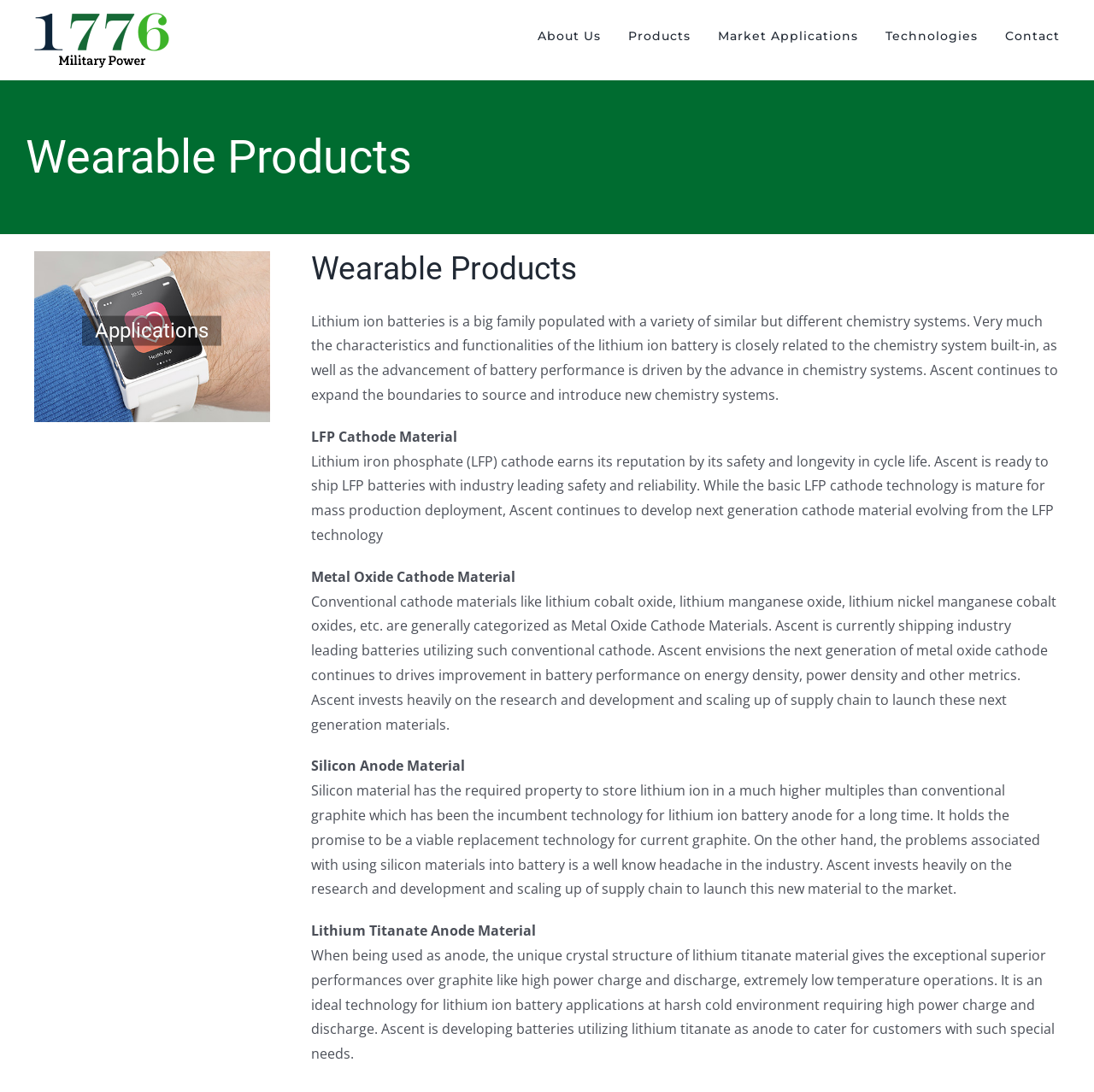Explain the features and main sections of the webpage comprehensively.

The webpage is about Wearable Products, specifically focusing on Lithium ion batteries and their various chemistry systems. At the top left corner, there is a logo of 1776 Military. Below the logo, there is a main menu navigation bar with links to "About Us", "Products", "Market Applications", "Technologies", and "Contact". 

The main content of the page is divided into sections. The first section has a heading "Wearable Products" and a subheading "Applications". Below the subheading, there is a link and a paragraph of text that explains the characteristics and functionalities of Lithium ion batteries and how they are related to the chemistry system built-in.

The next section has a heading "Wearable Products" again, and it lists different types of Lithium ion battery chemistry systems, including LFP Cathode Material, Metal Oxide Cathode Material, Silicon Anode Material, and Lithium Titanate Anode Material. Each type has a brief description of its characteristics, advantages, and the company's development and production plans. The text is arranged in a single column, with each section separated by a small gap.